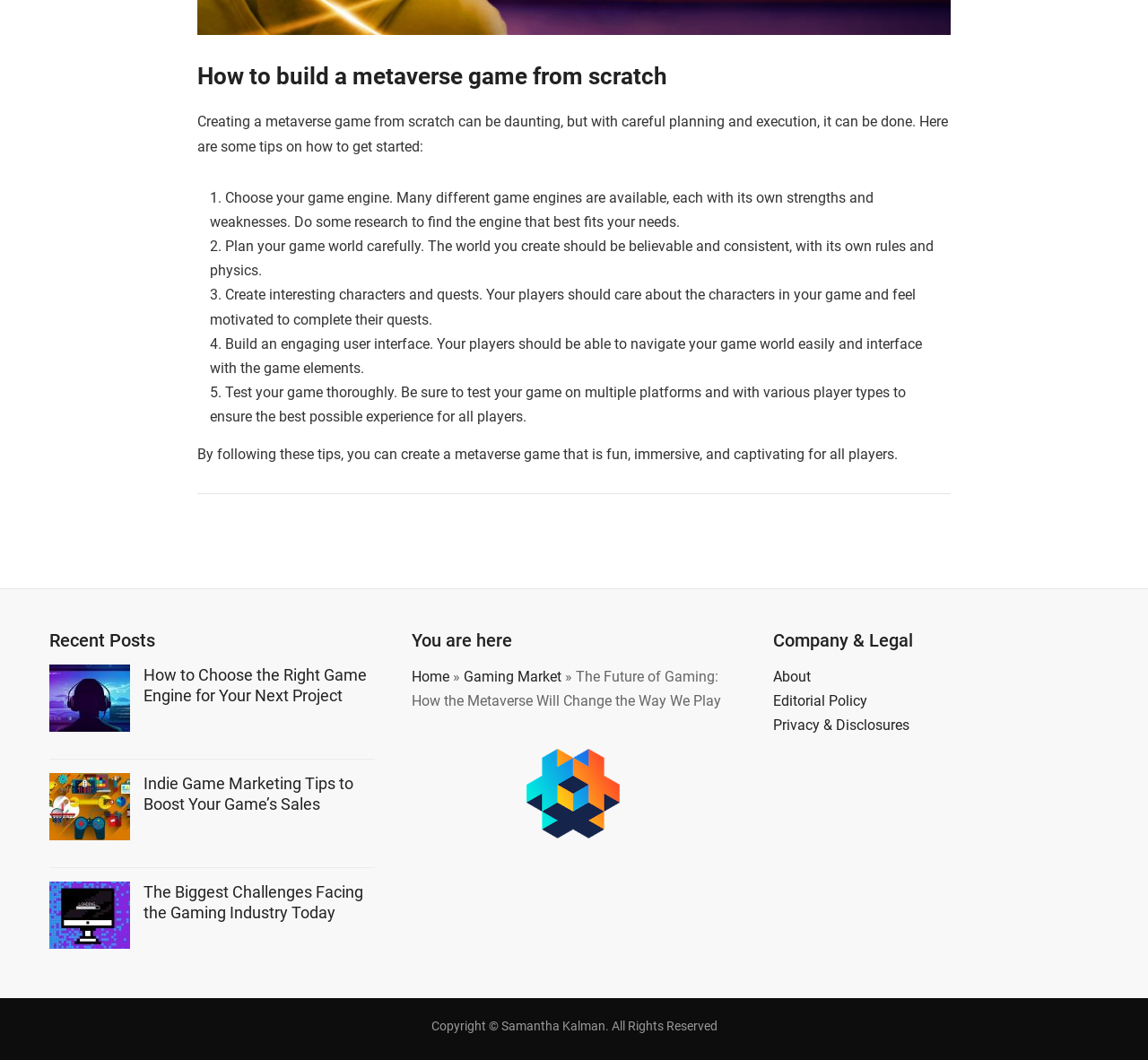Please find the bounding box coordinates (top-left x, top-left y, bottom-right x, bottom-right y) in the screenshot for the UI element described as follows: Privacy & Disclosures

[0.674, 0.676, 0.792, 0.692]